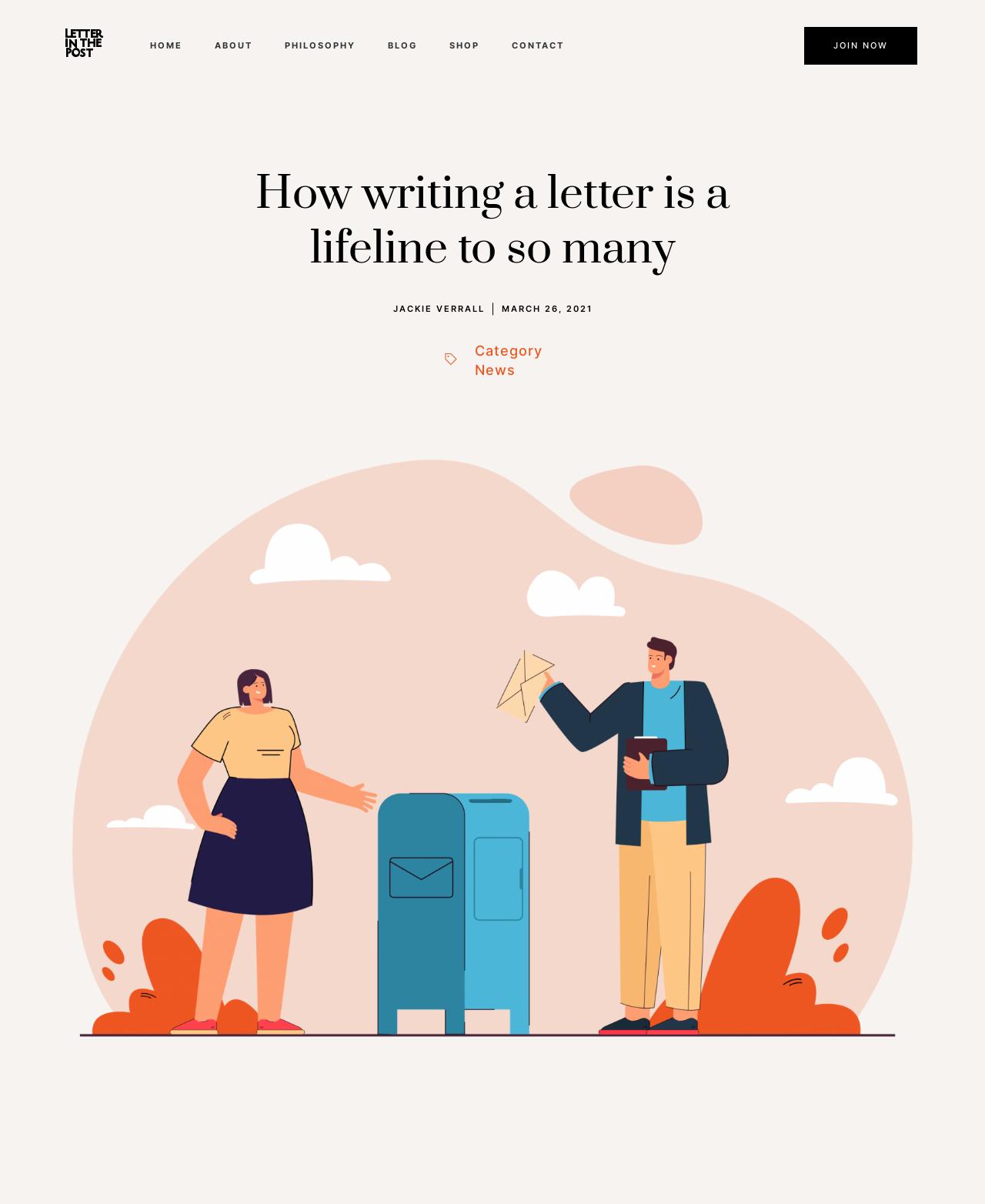What is the date of the post?
Based on the image, answer the question with a single word or brief phrase.

MARCH 26, 2021